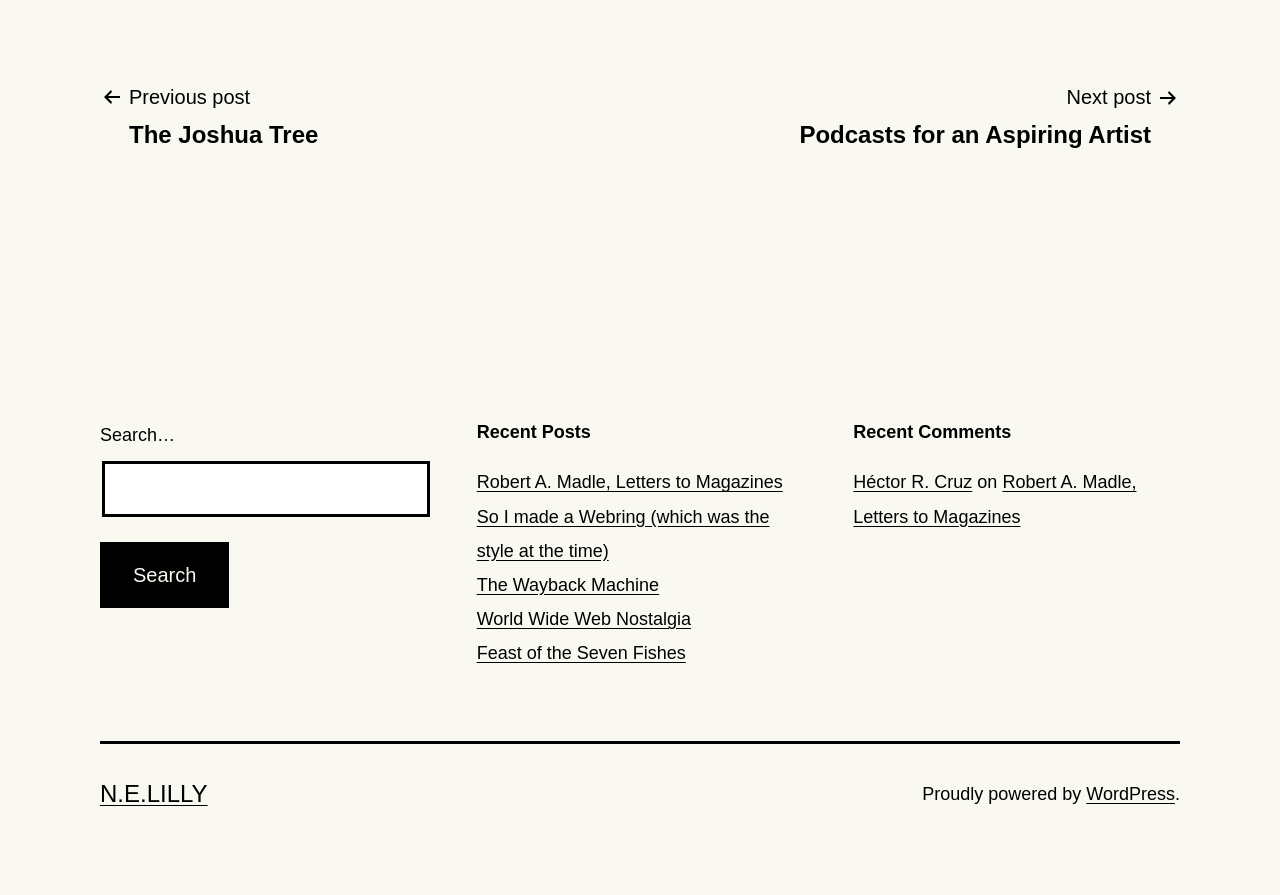Please determine the bounding box coordinates of the area that needs to be clicked to complete this task: 'Go to previous post'. The coordinates must be four float numbers between 0 and 1, formatted as [left, top, right, bottom].

[0.078, 0.089, 0.271, 0.168]